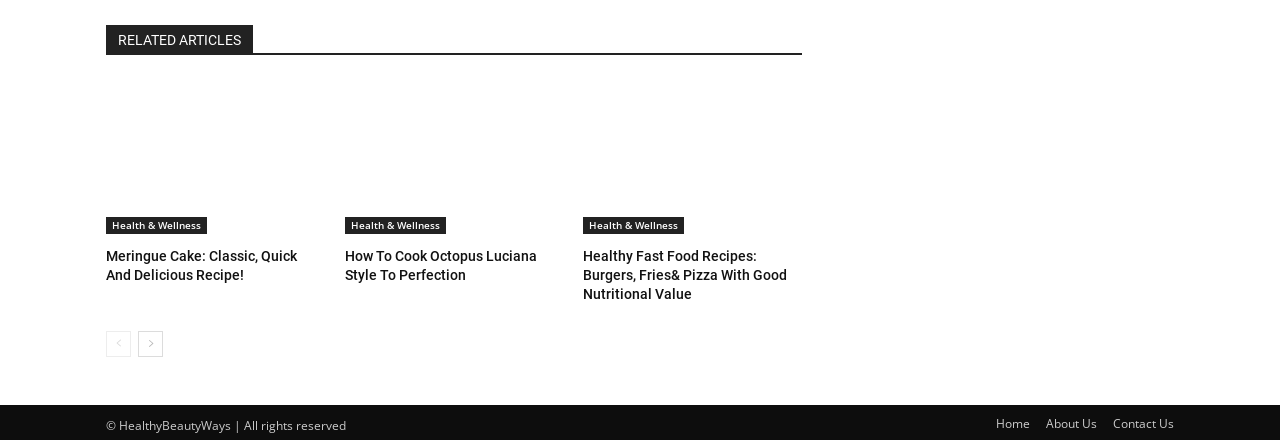Find the bounding box coordinates of the area to click in order to follow the instruction: "visit home page".

[0.778, 0.935, 0.805, 0.973]